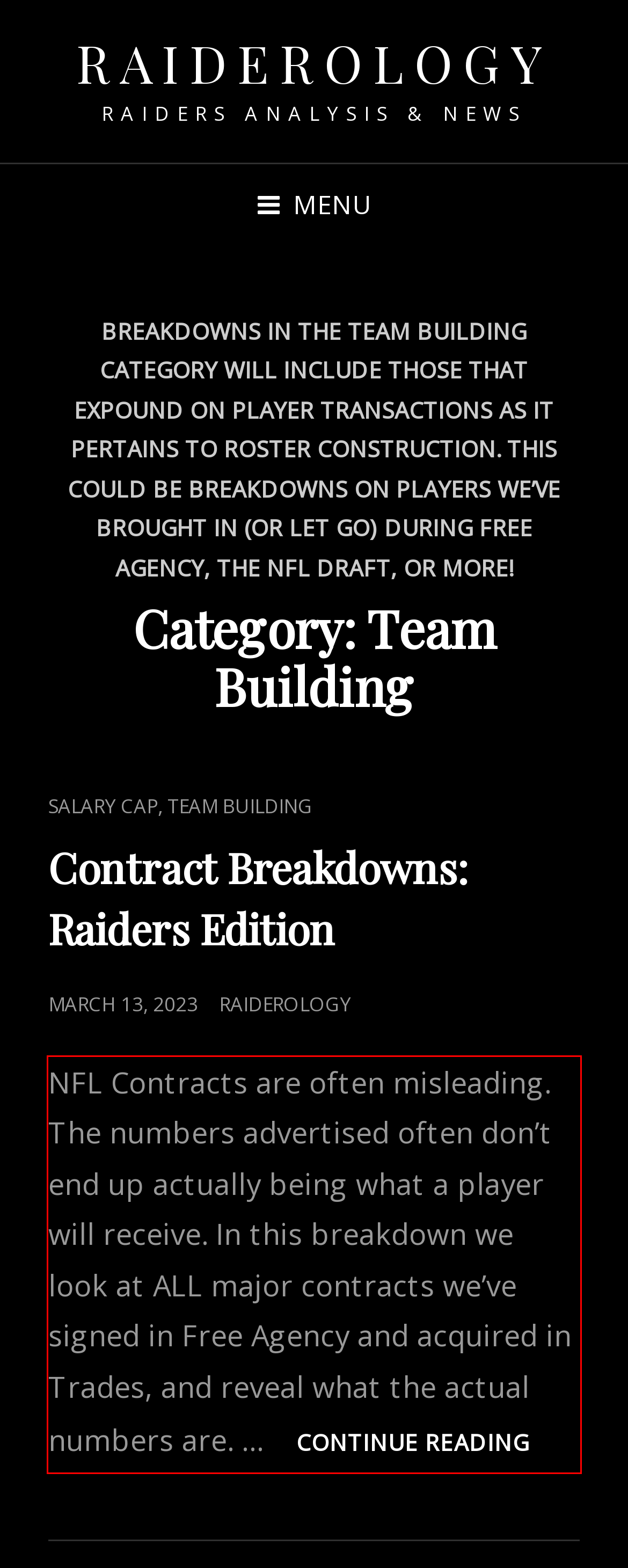Examine the screenshot of the webpage, locate the red bounding box, and generate the text contained within it.

NFL Contracts are often misleading. The numbers advertised often don’t end up actually being what a player will receive. In this breakdown we look at ALL major contracts we’ve signed in Free Agency and acquired in Trades, and reveal what the actual numbers are. … CONTINUE READING CONTRACT BREAKDOWNS: RAIDERS EDITION